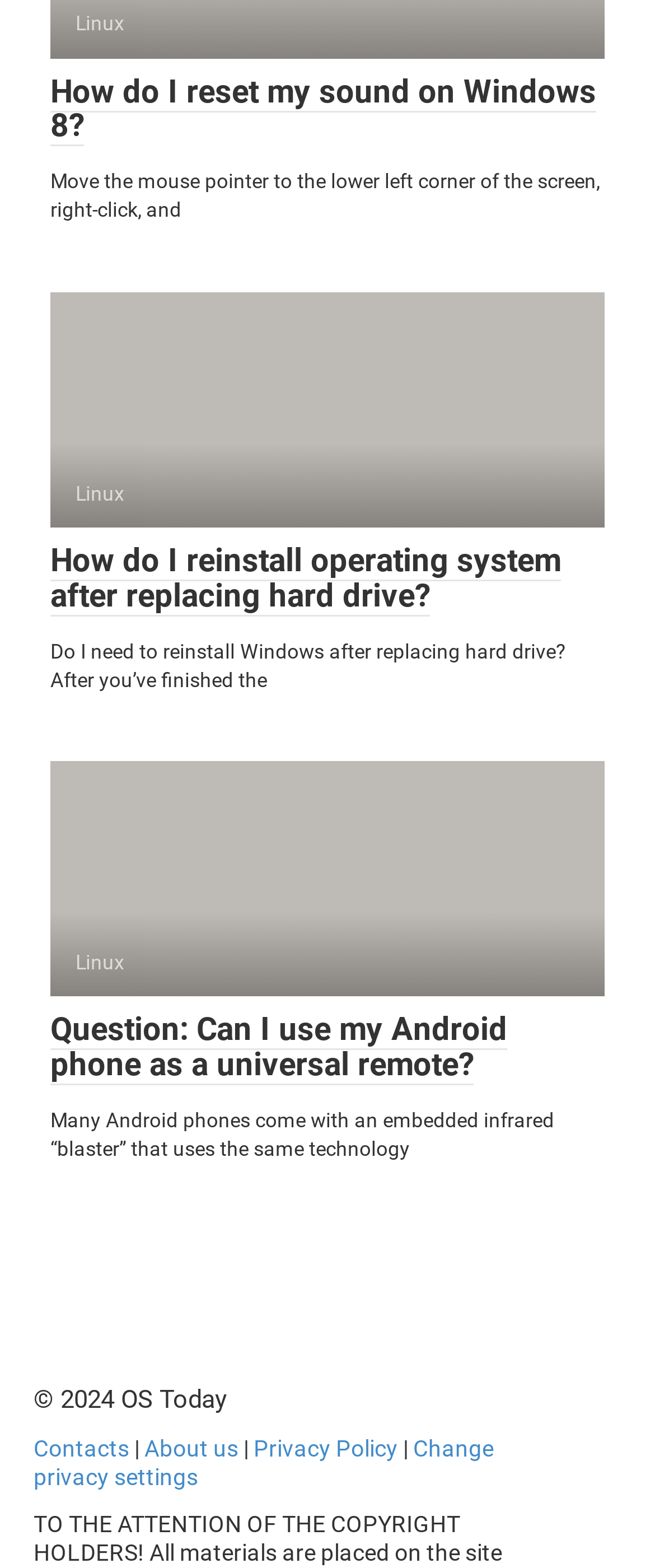Provide a brief response to the question using a single word or phrase: 
What is the copyright year of the webpage?

2024